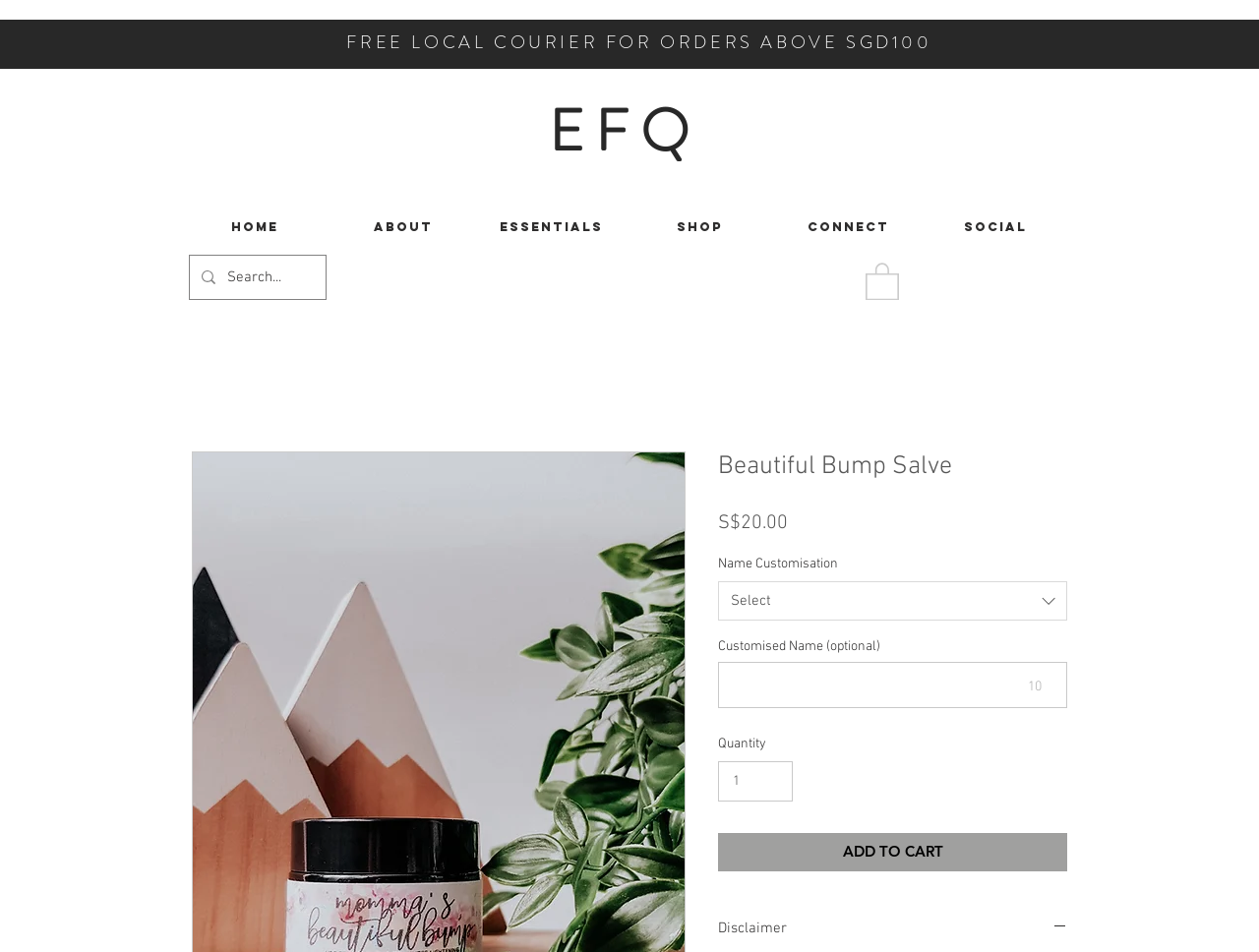What is the navigation menu item that comes after 'HOME'?
From the image, respond with a single word or phrase.

ABOUT